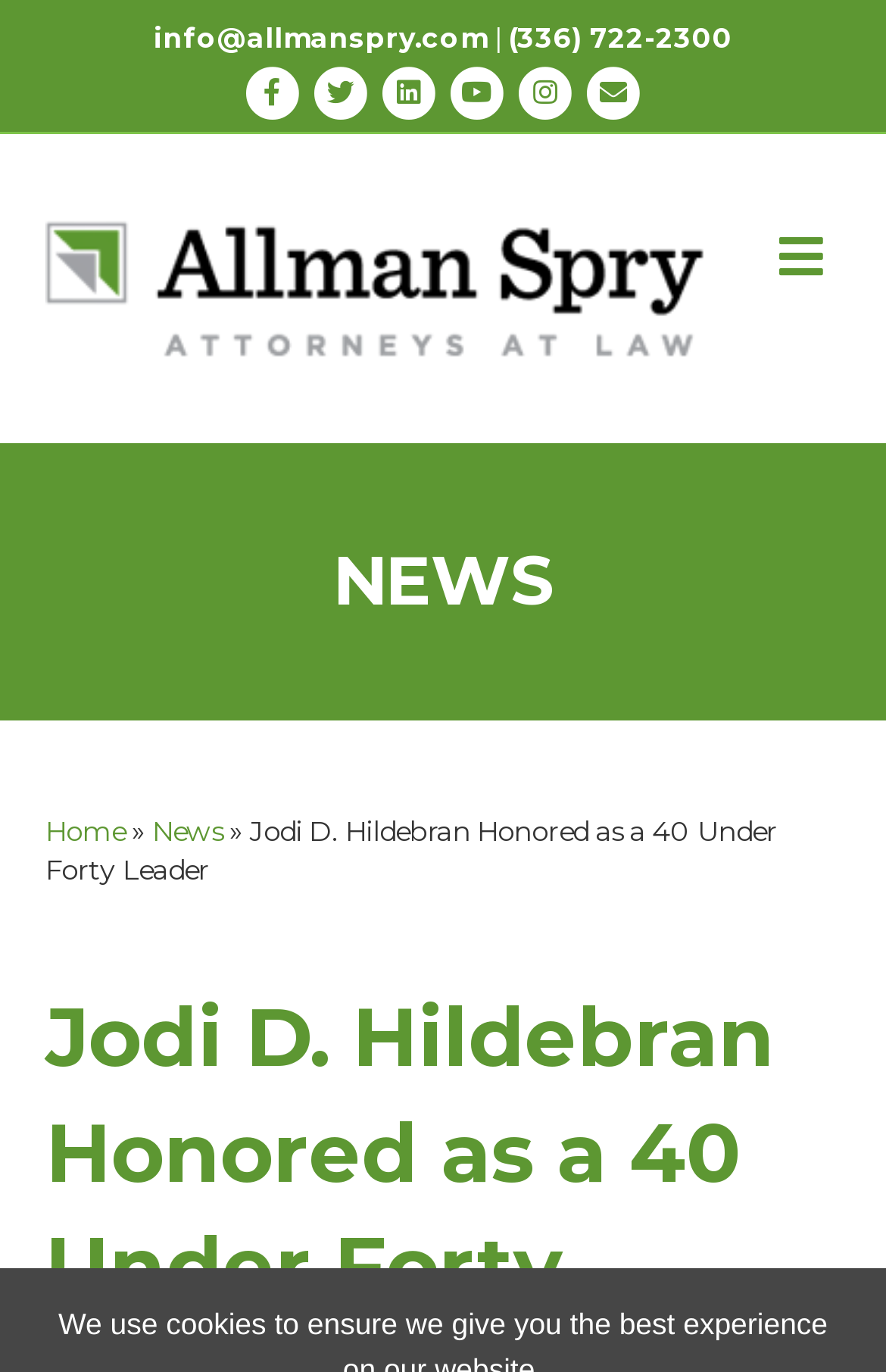Answer the question in one word or a short phrase:
What is the name of the attorney honored as a 40 Under Forty Leader?

Jodi D. Hildebran